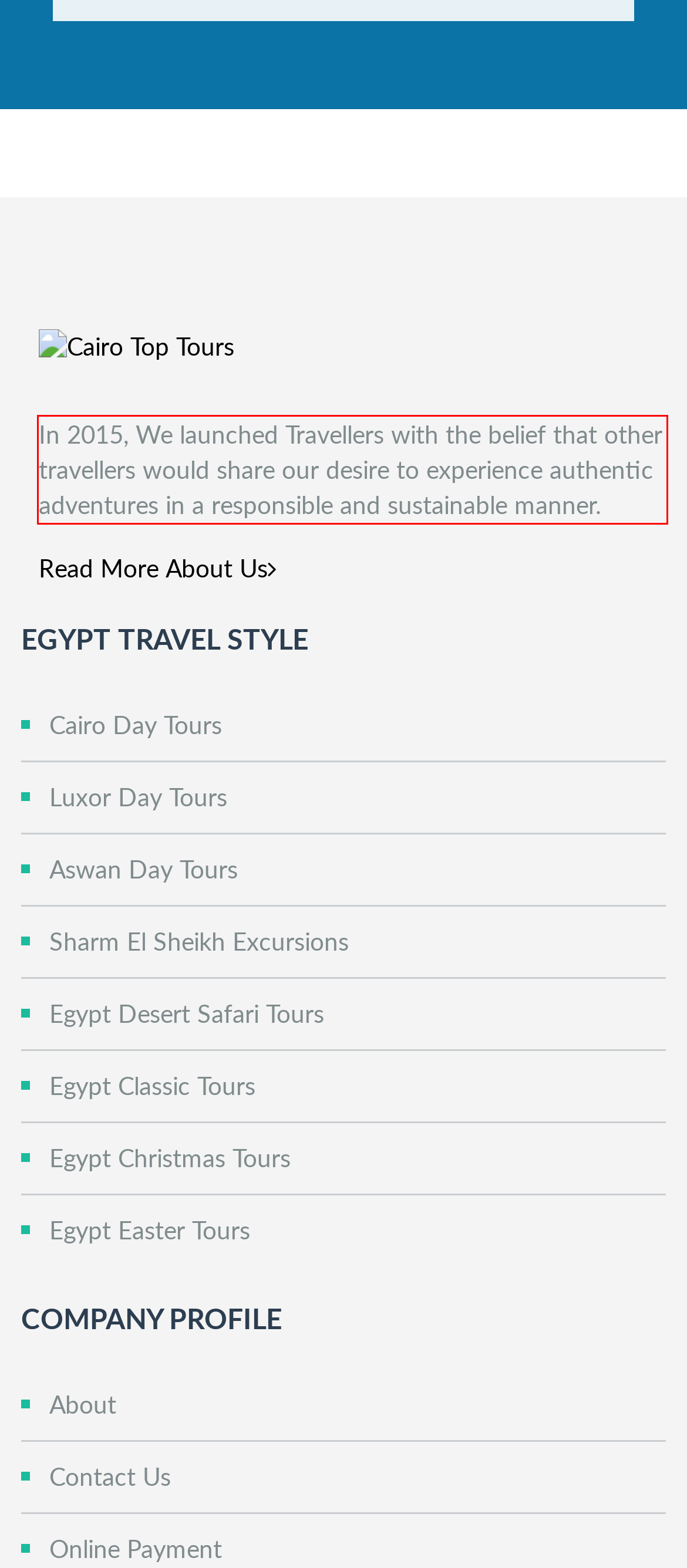There is a UI element on the webpage screenshot marked by a red bounding box. Extract and generate the text content from within this red box.

In 2015, We launched Travellers with the belief that other travellers would share our desire to experience authentic adventures in a responsible and sustainable manner.